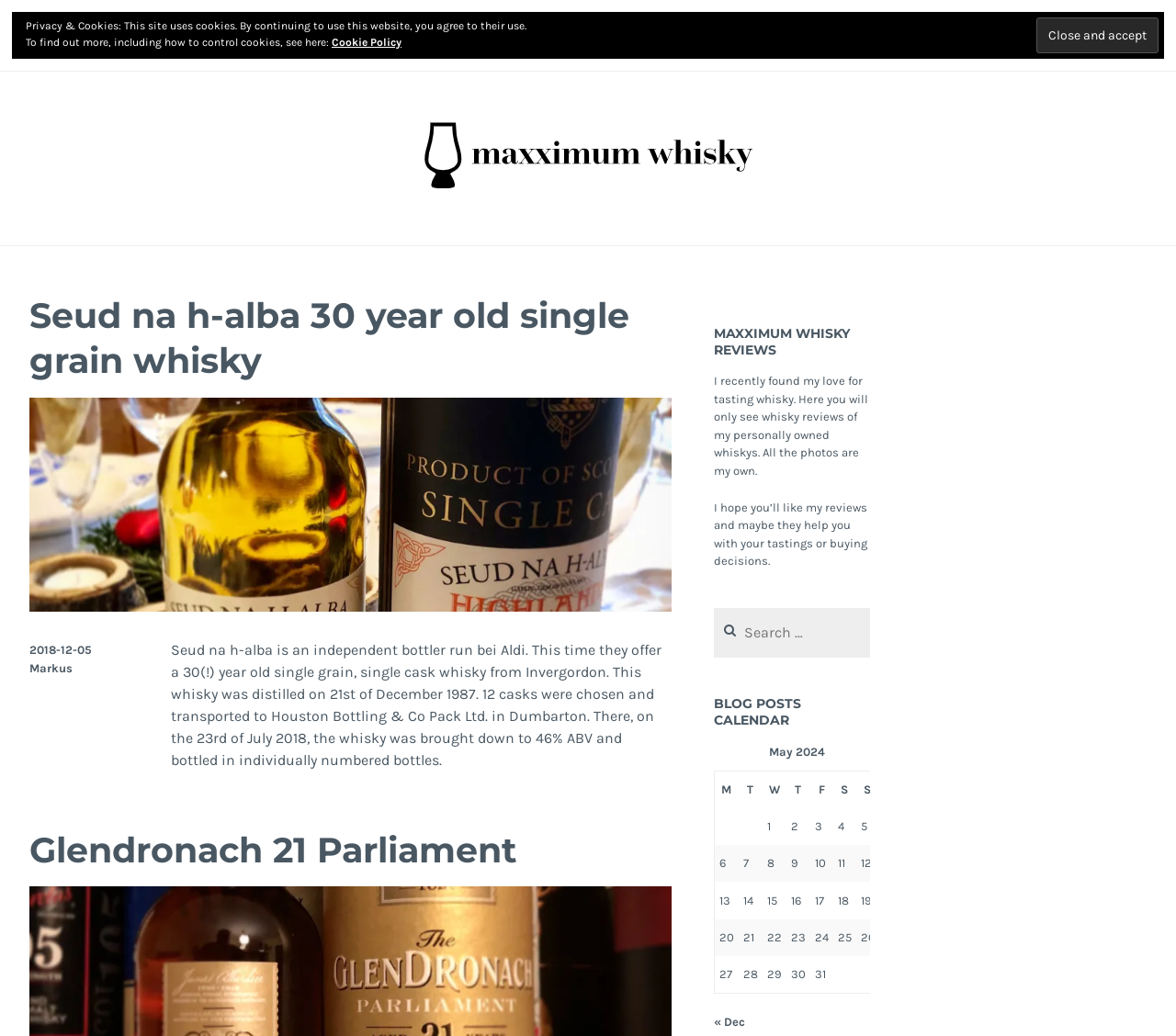How many years old is the Seud na h-alba whisky?
Use the image to give a comprehensive and detailed response to the question.

I found the answer by reading the text 'This time they offer a 30(!) year old single grain, single cask whisky from Invergordon.' which is part of the article section.